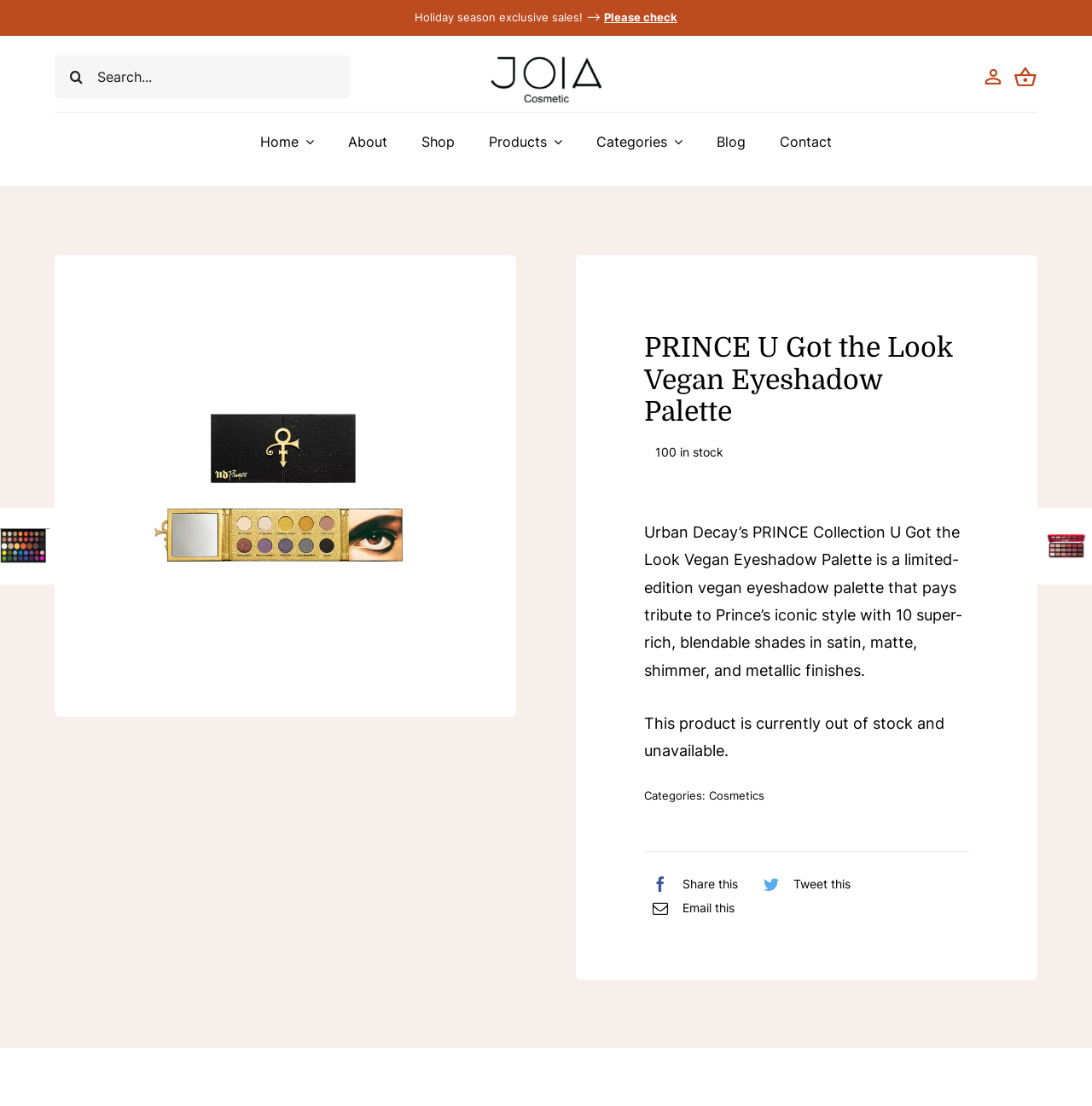Locate the bounding box coordinates of the item that should be clicked to fulfill the instruction: "Share on Facebook".

[0.59, 0.788, 0.676, 0.81]